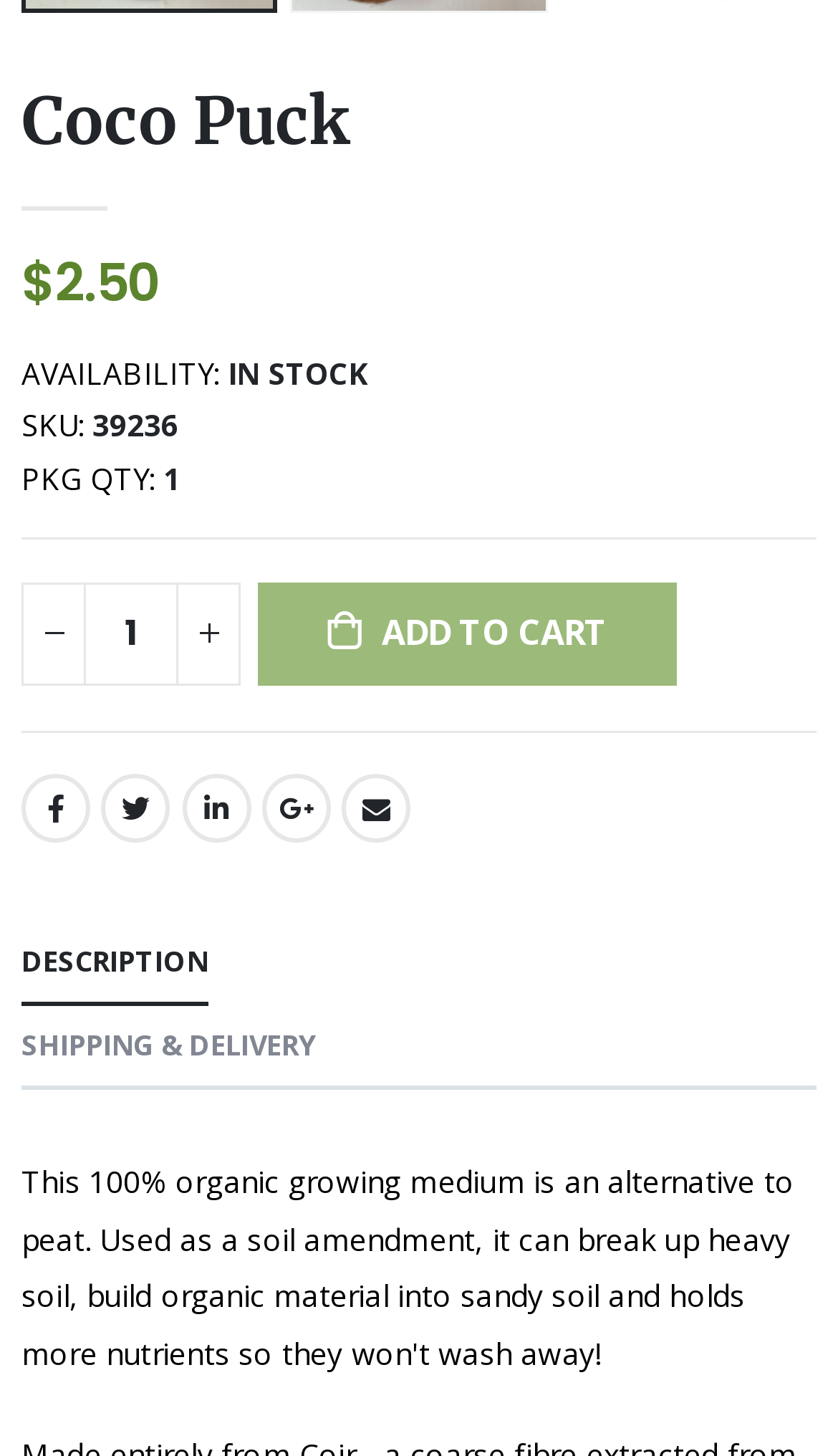Is Coco Puck in stock? From the image, respond with a single word or brief phrase.

Yes